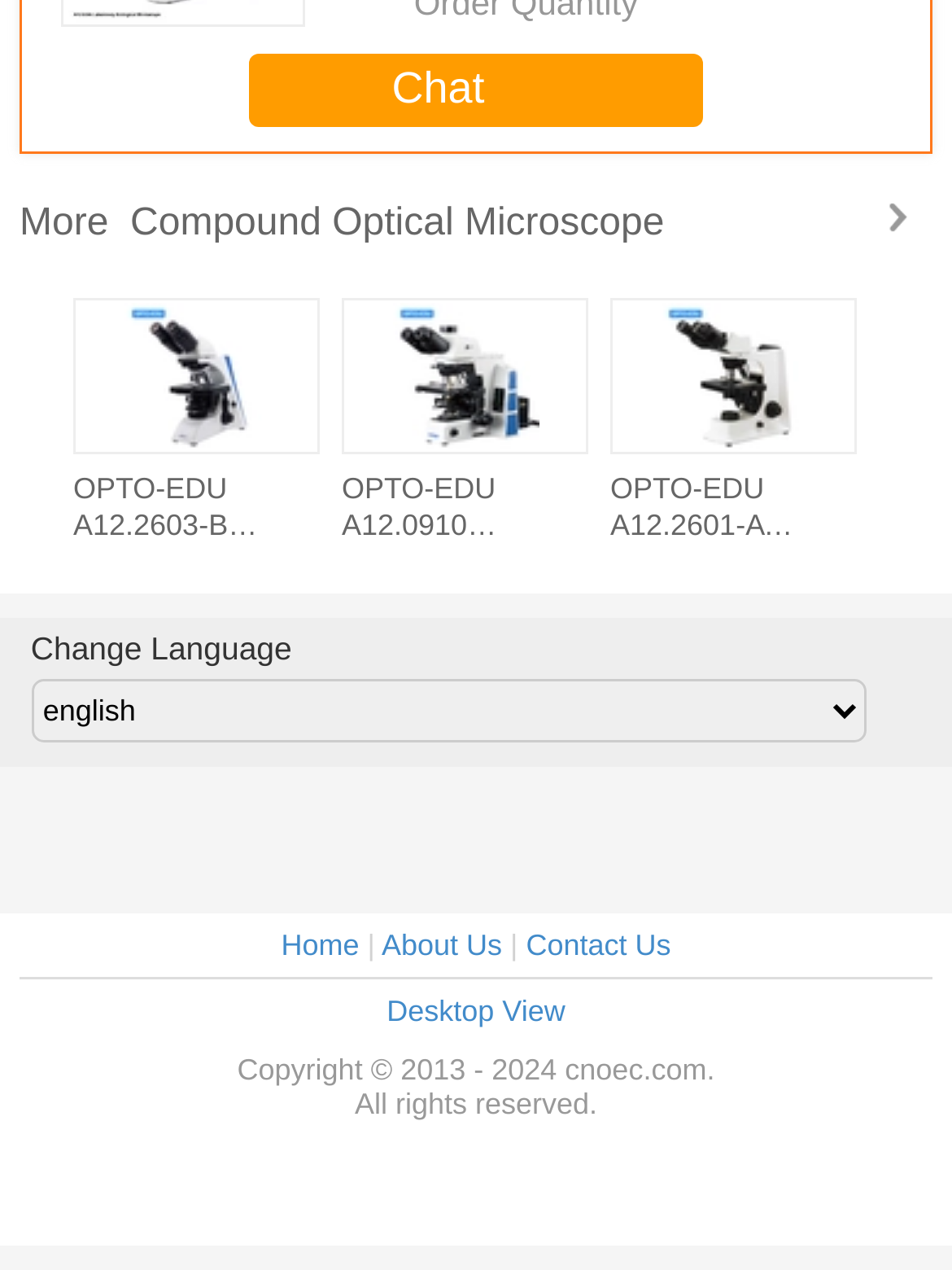From the given element description: "More Compound Optical Microscope", find the bounding box for the UI element. Provide the coordinates as four float numbers between 0 and 1, in the order [left, top, right, bottom].

[0.021, 0.13, 0.979, 0.204]